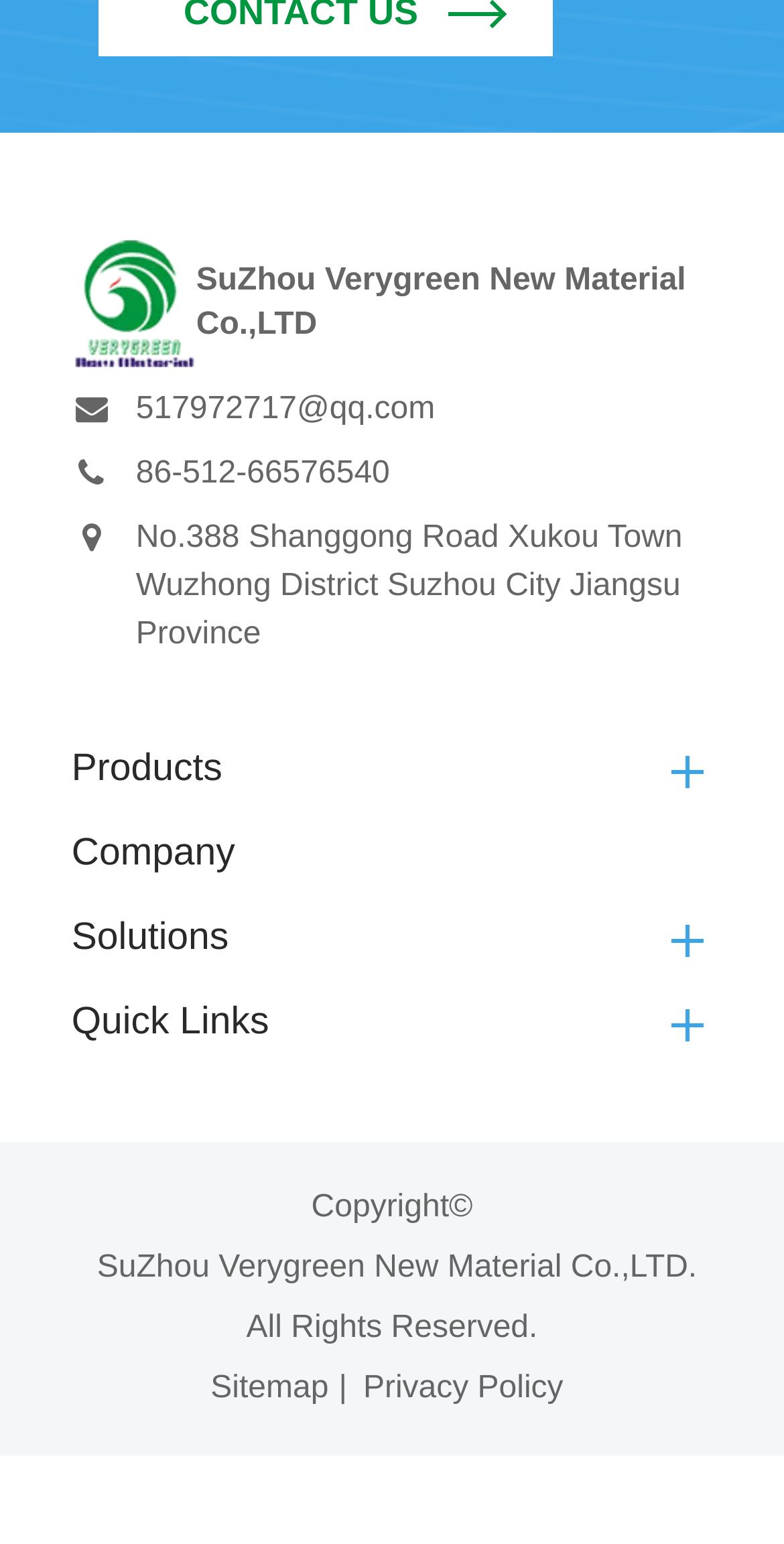Determine the bounding box coordinates of the area to click in order to meet this instruction: "contact via email".

[0.091, 0.249, 0.909, 0.281]